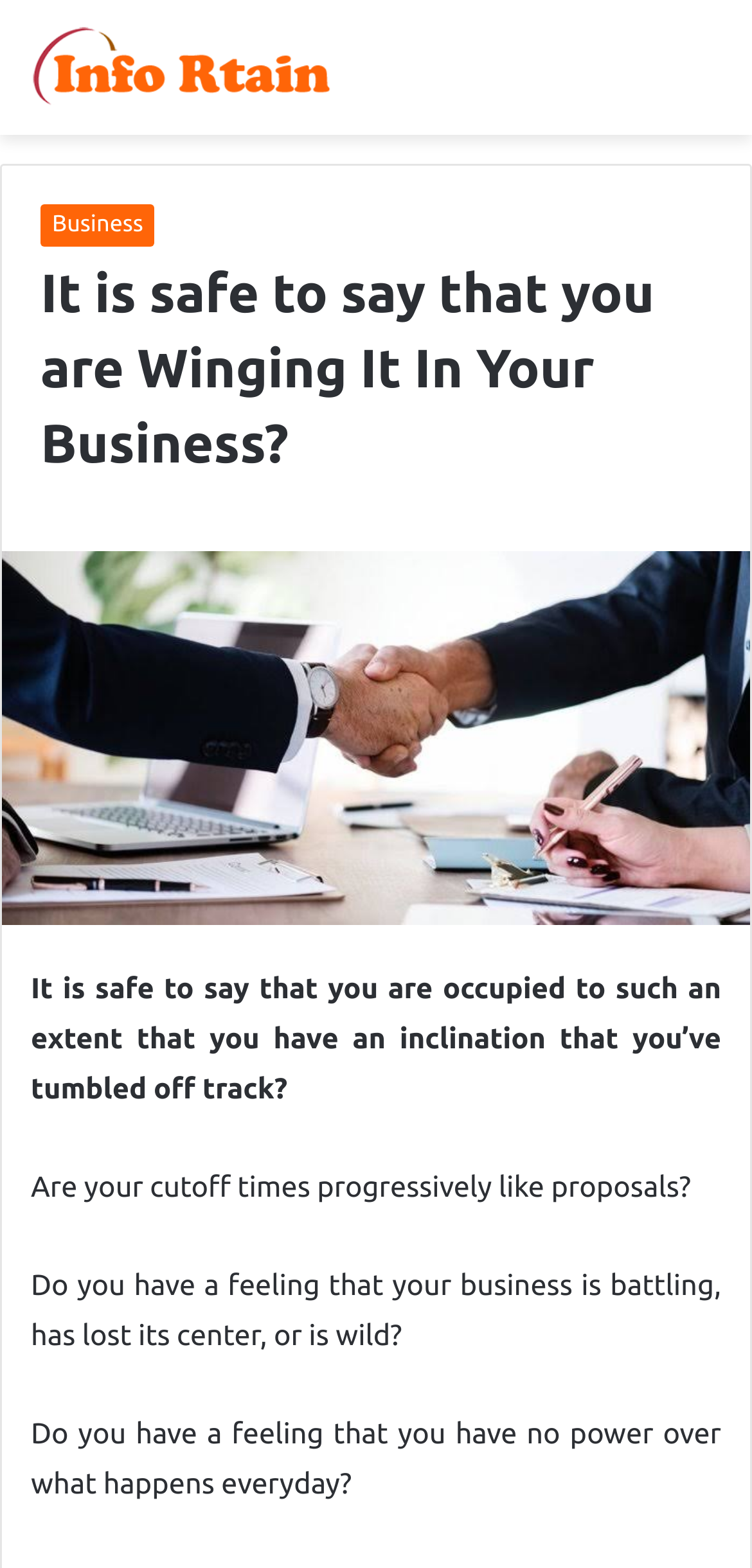How many links are there in the navigation section?
Use the information from the image to give a detailed answer to the question.

In the navigation section, I found one link element with the text 'Infortain - Educational and informative content.', which suggests that there is only one link in the navigation section.